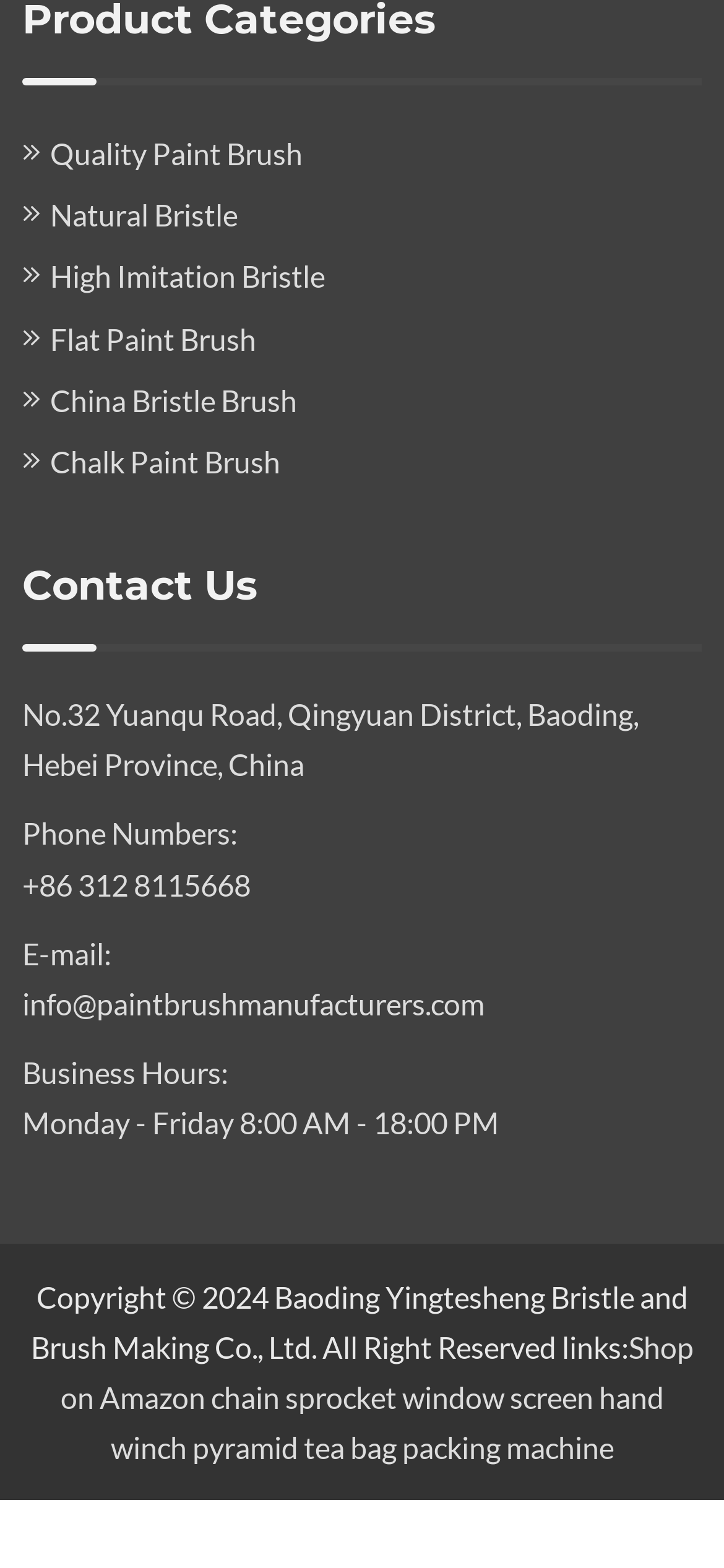Utilize the details in the image to give a detailed response to the question: What is the company's email address?

I found the email address by looking at the 'Contact Us' section, where it lists 'E-mail:' followed by the link 'info@paintbrushmanufacturers.com'.